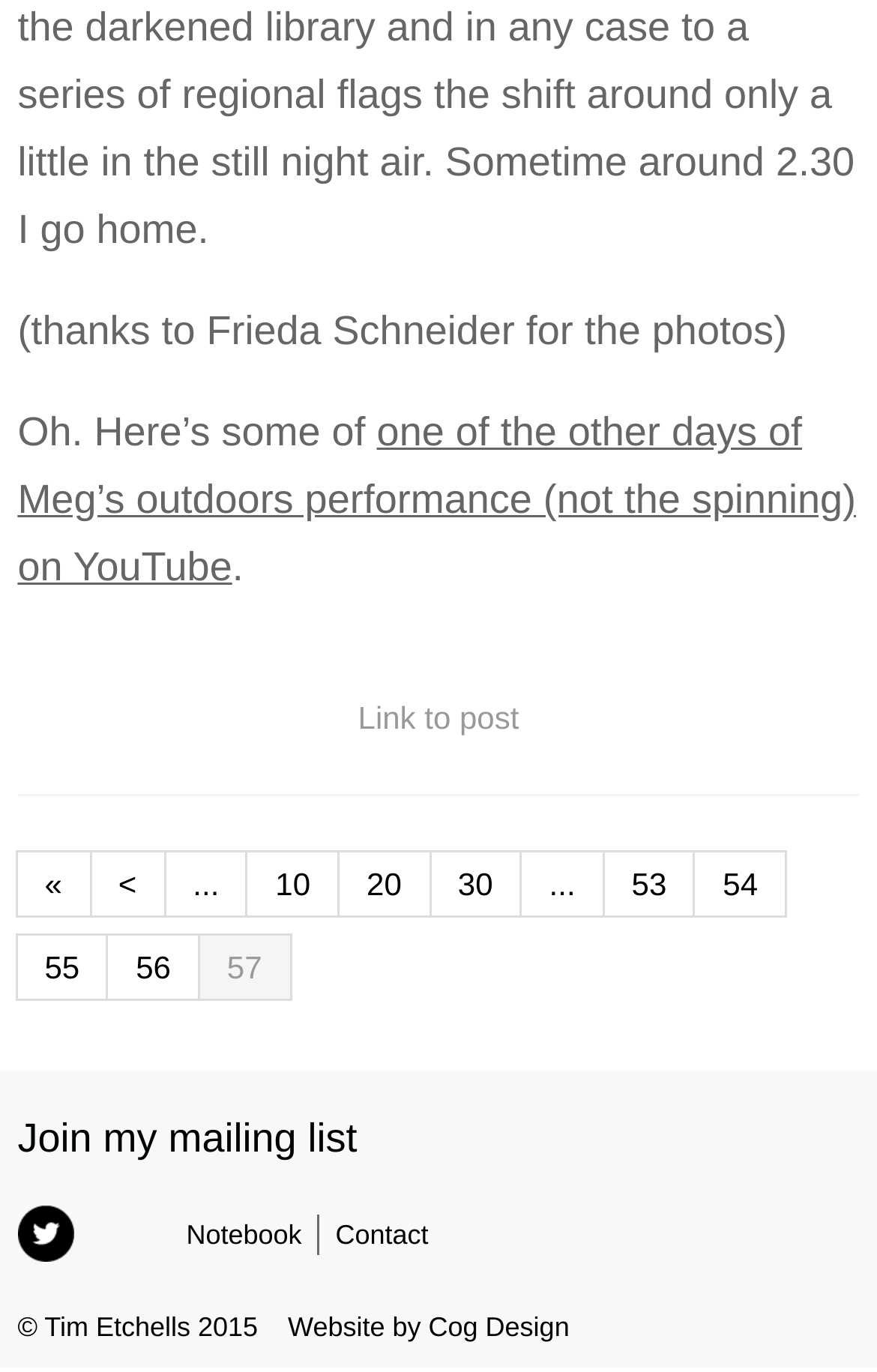What is the photographer's name?
Look at the image and answer the question with a single word or phrase.

Frieda Schneider